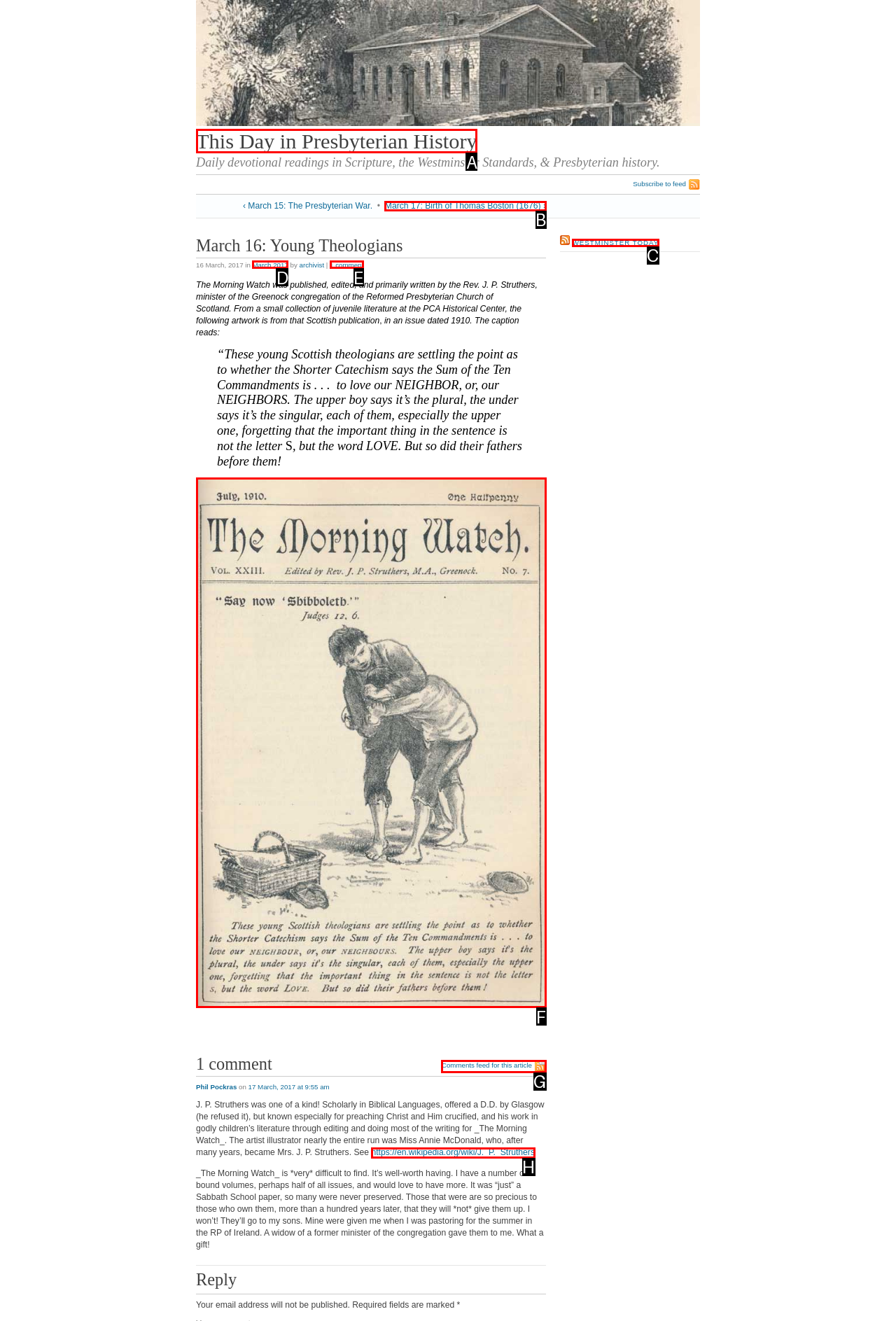Given the description: Westminster Today, determine the corresponding lettered UI element.
Answer with the letter of the selected option.

C